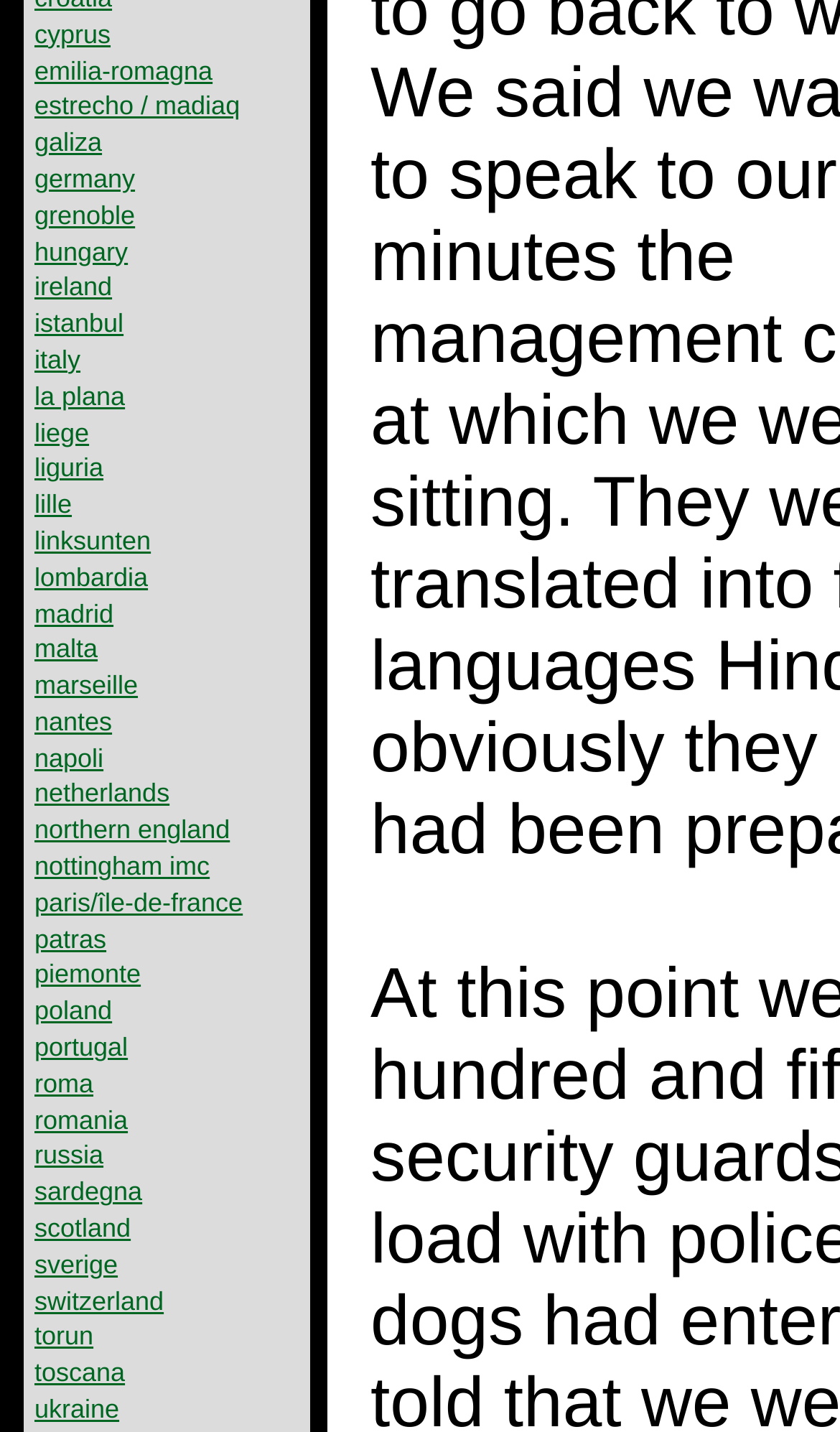Highlight the bounding box of the UI element that corresponds to this description: "estrecho / madiaq".

[0.041, 0.064, 0.286, 0.085]